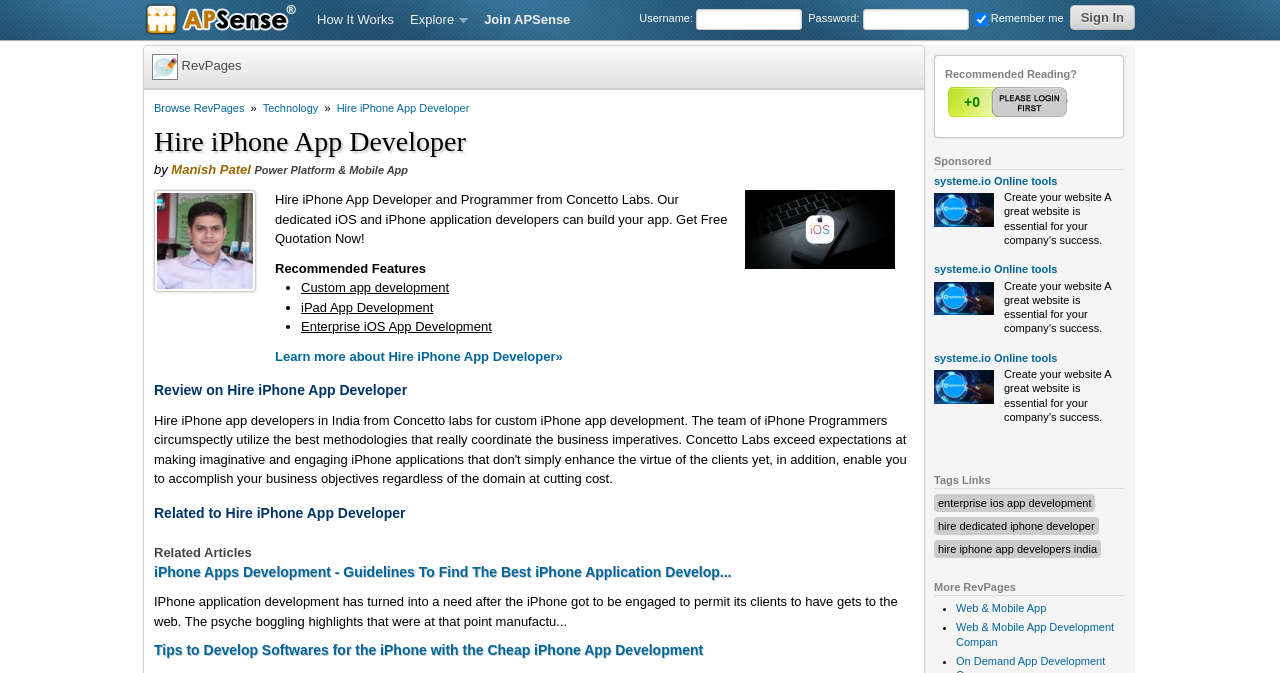Identify the bounding box coordinates of the section that should be clicked to achieve the task described: "Browse RevPages".

[0.12, 0.152, 0.191, 0.169]